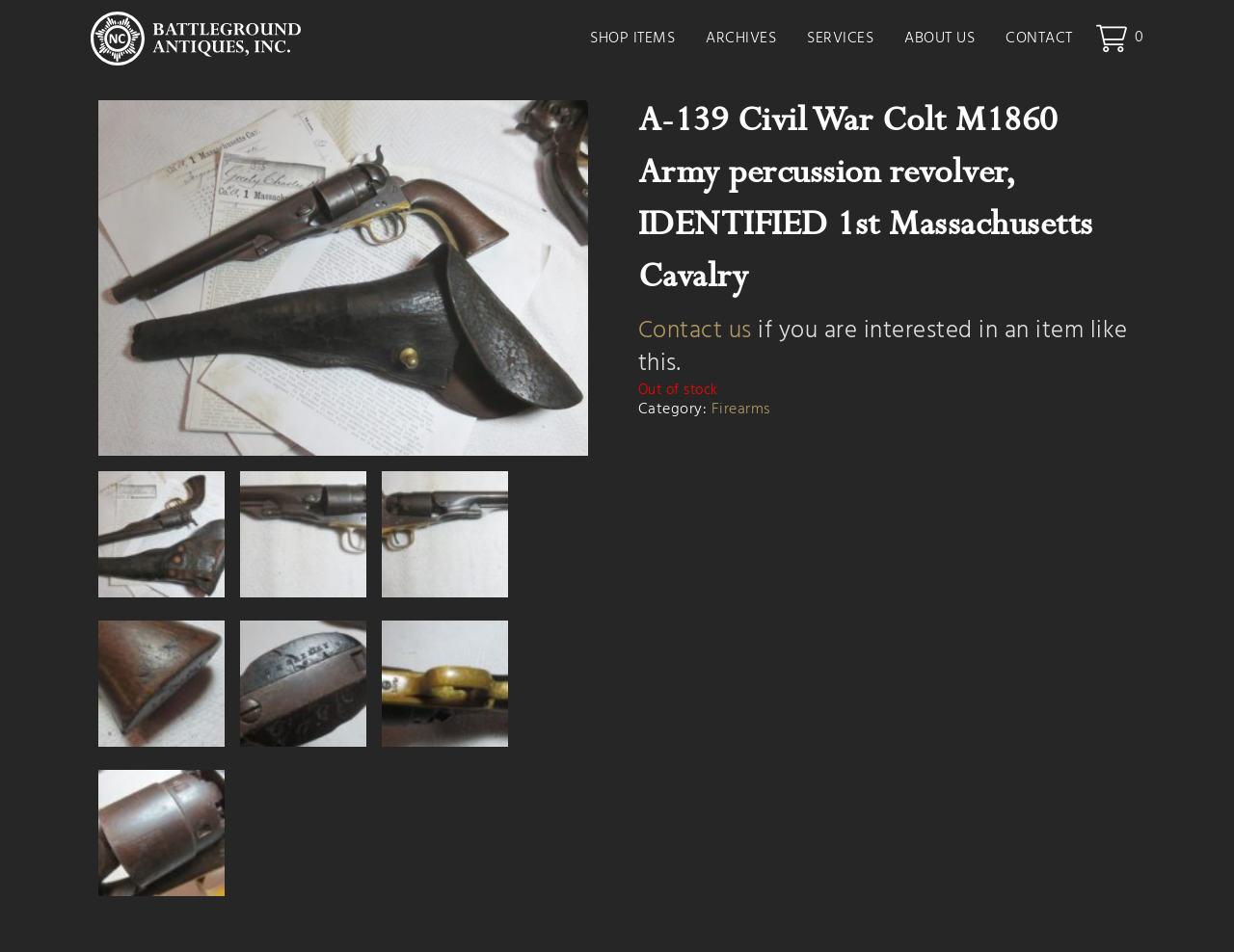What category does the item belong to?
Please provide a single word or phrase based on the screenshot.

Firearms